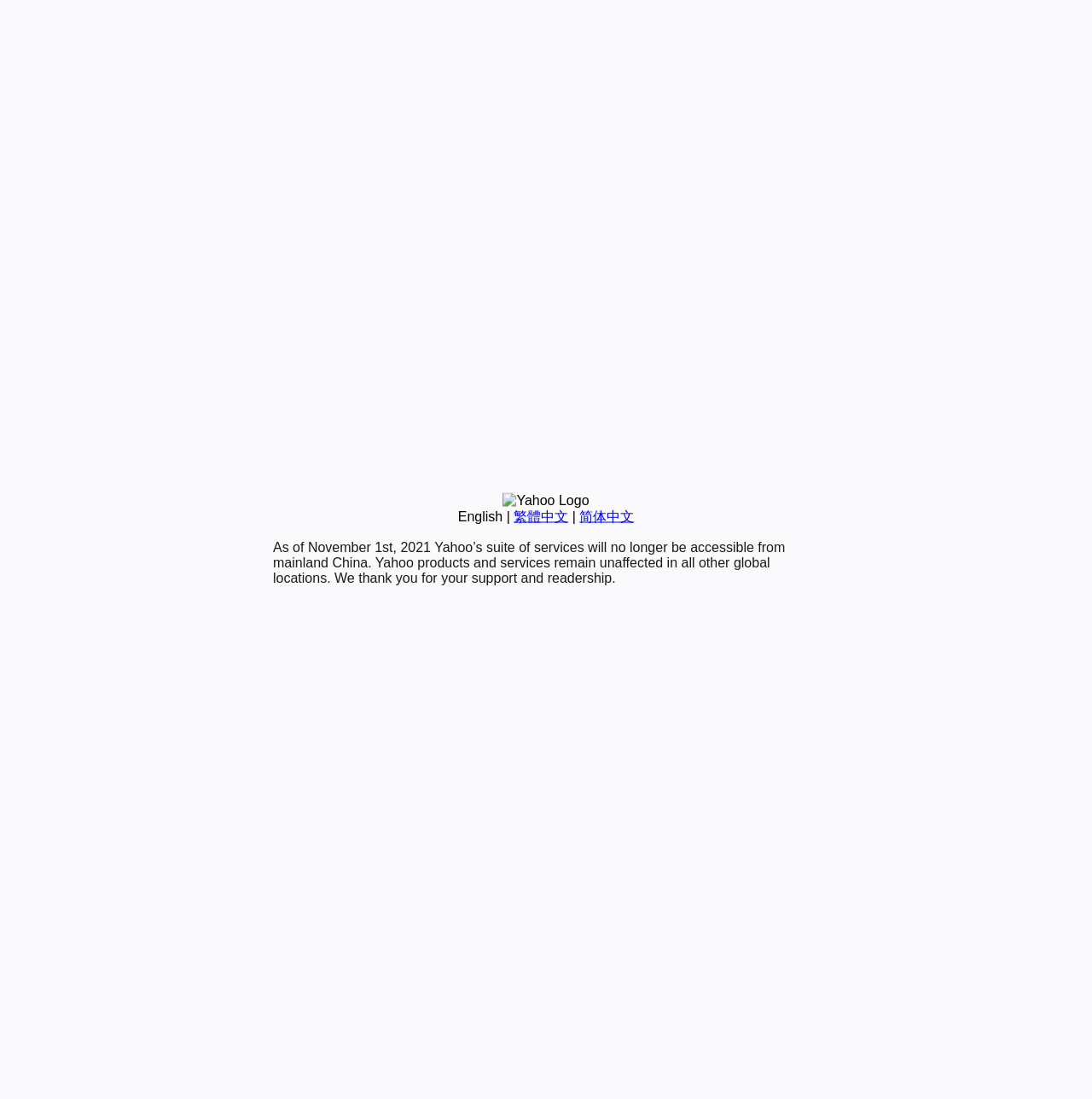Provide the bounding box coordinates of the UI element that matches the description: "简体中文".

[0.531, 0.463, 0.581, 0.476]